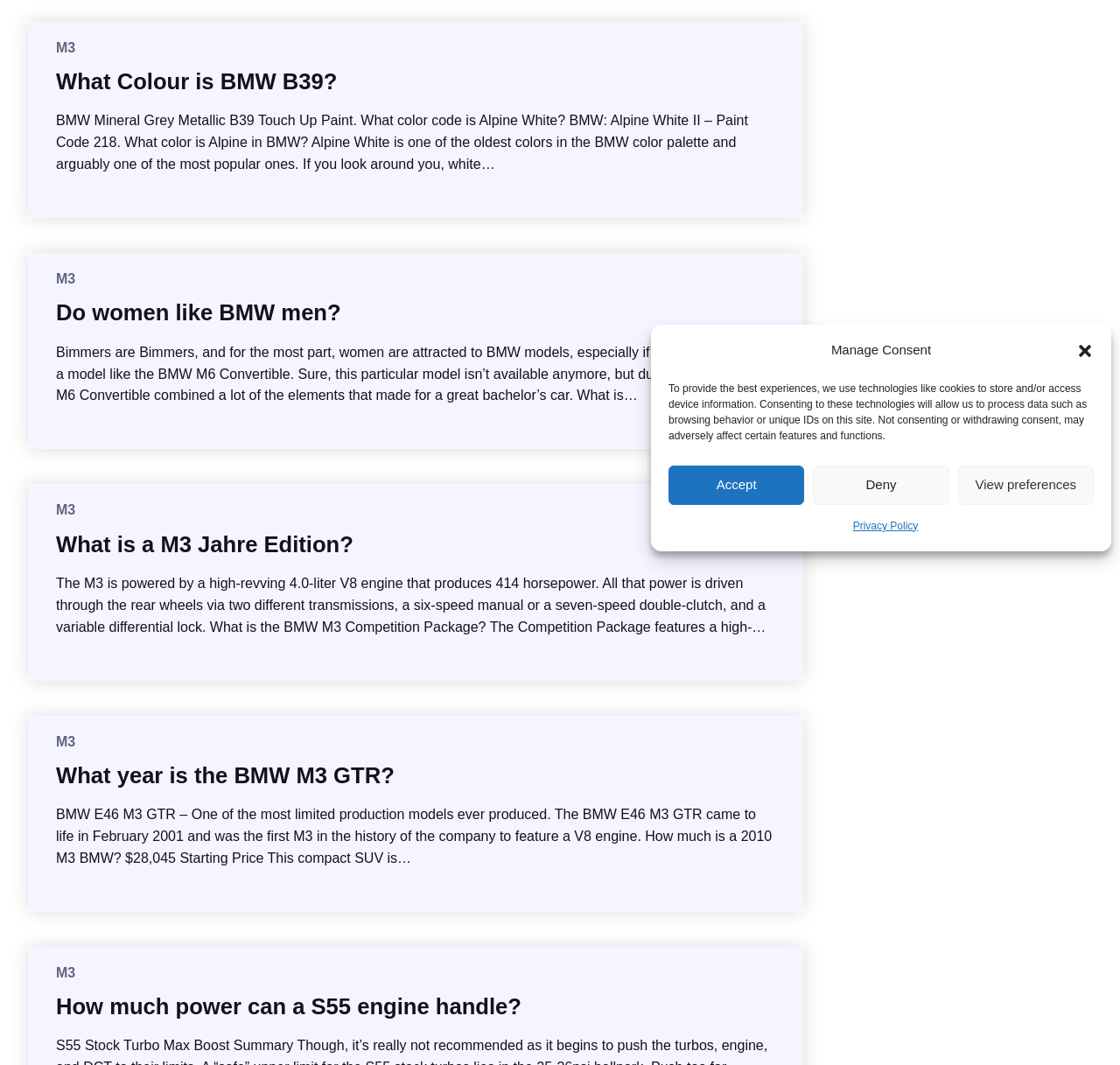Please find the bounding box for the following UI element description. Provide the coordinates in (top-left x, top-left y, bottom-right x, bottom-right y) format, with values between 0 and 1: Do women like BMW men?

[0.05, 0.281, 0.304, 0.308]